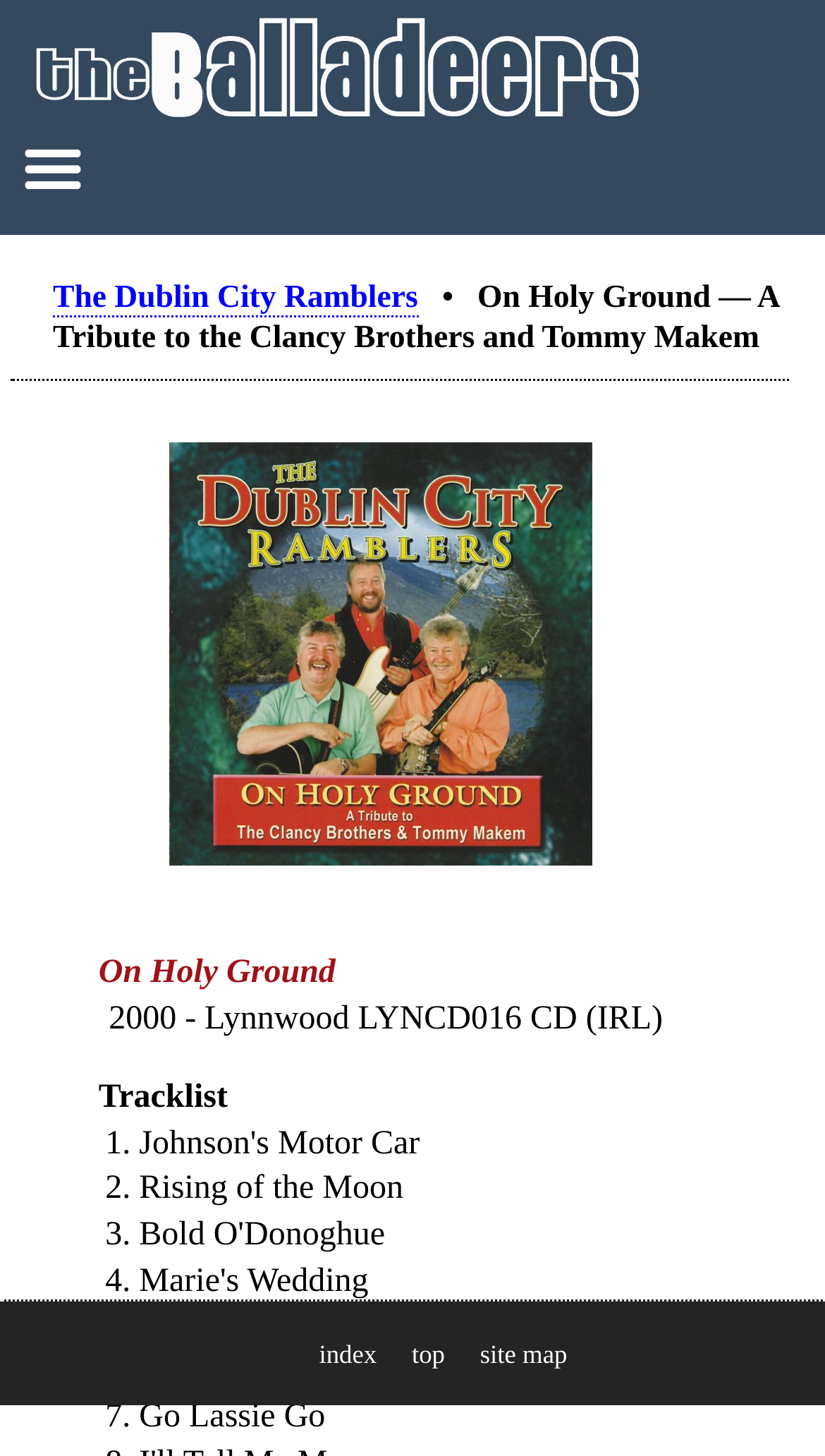Using the information in the image, could you please answer the following question in detail:
What is the name of the band?

The name of the band can be found in the heading element which says 'The Dublin City Ramblers • On Holy Ground — A Tribute to the Clancy Brothers and Tommy Makem'. The band name is 'The Dublin City Ramblers'.